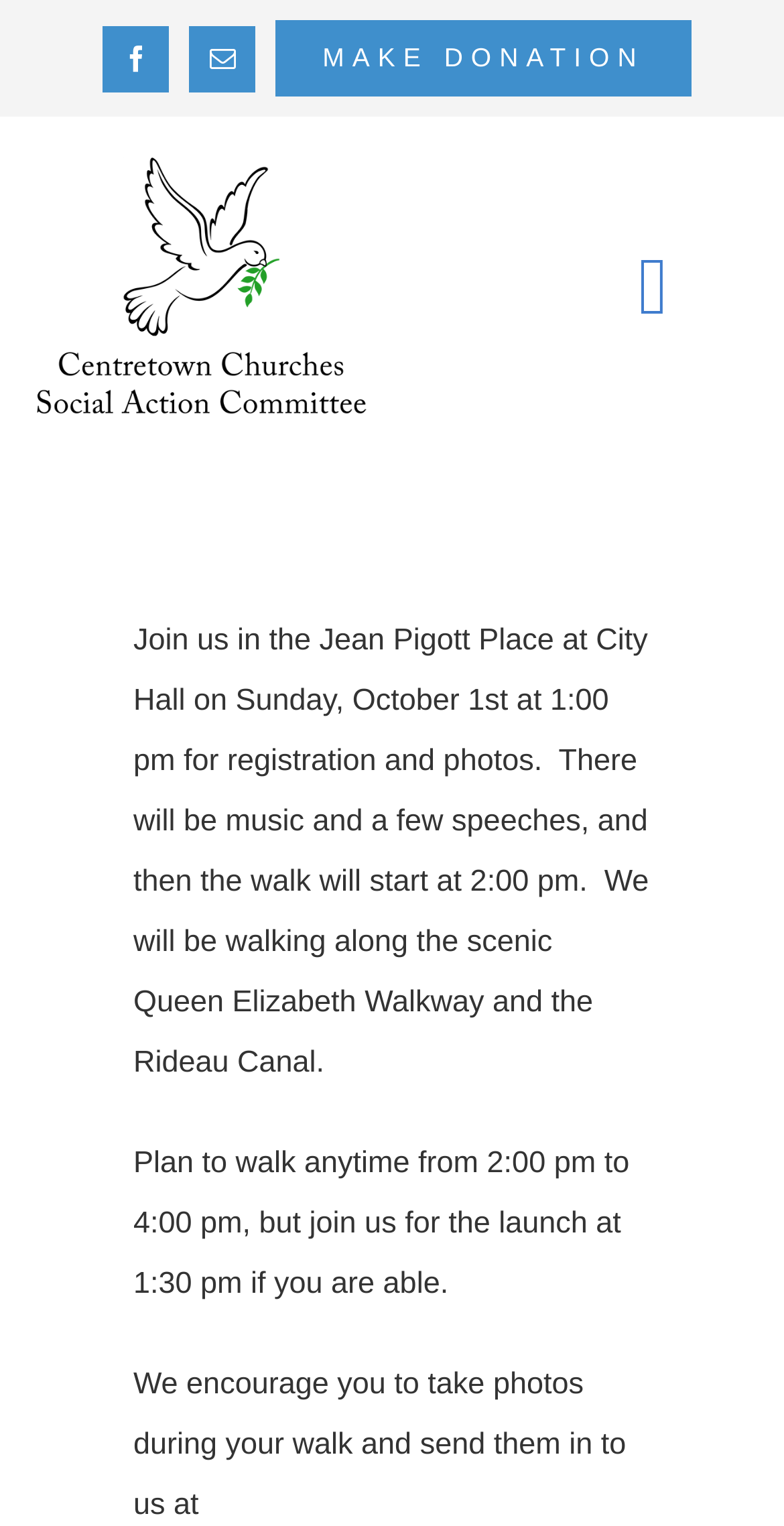Provide a thorough summary of the webpage.

The webpage appears to be an event page for a charity walk organized by the Centretown Churches Social Action Committee (CCSAC). At the top left corner, there are three links: "facebook", "mail", and the CCSAC logo, which is also an image. To the right of the logo, there is a "MAKE DONATION" link.

Below the top section, there is a navigation menu labeled "Church Main Menu" that takes up most of the width of the page. The menu has several links, including "HOME", "WALKATHON", "ABOUT US", "SERVICES", "TAKE ACTION", "EVENTS", "NEWS", and "CONTACT". Each of these links has a corresponding button to open a submenu.

In the main content area, there are two blocks of text. The first block describes the event, stating that it will take place on Sunday, October 1st at 1:00 pm at the Jean Pigott Place at City Hall, with registration, photos, music, and speeches. The walk will start at 2:00 pm along the Queen Elizabeth Walkway and the Rideau Canal. The second block of text provides additional details, encouraging participants to walk anytime between 2:00 pm and 4:00 pm, and to join the launch at 1:30 pm if possible.

At the bottom right corner of the page, there is a "Go to Top" link with an arrow icon.